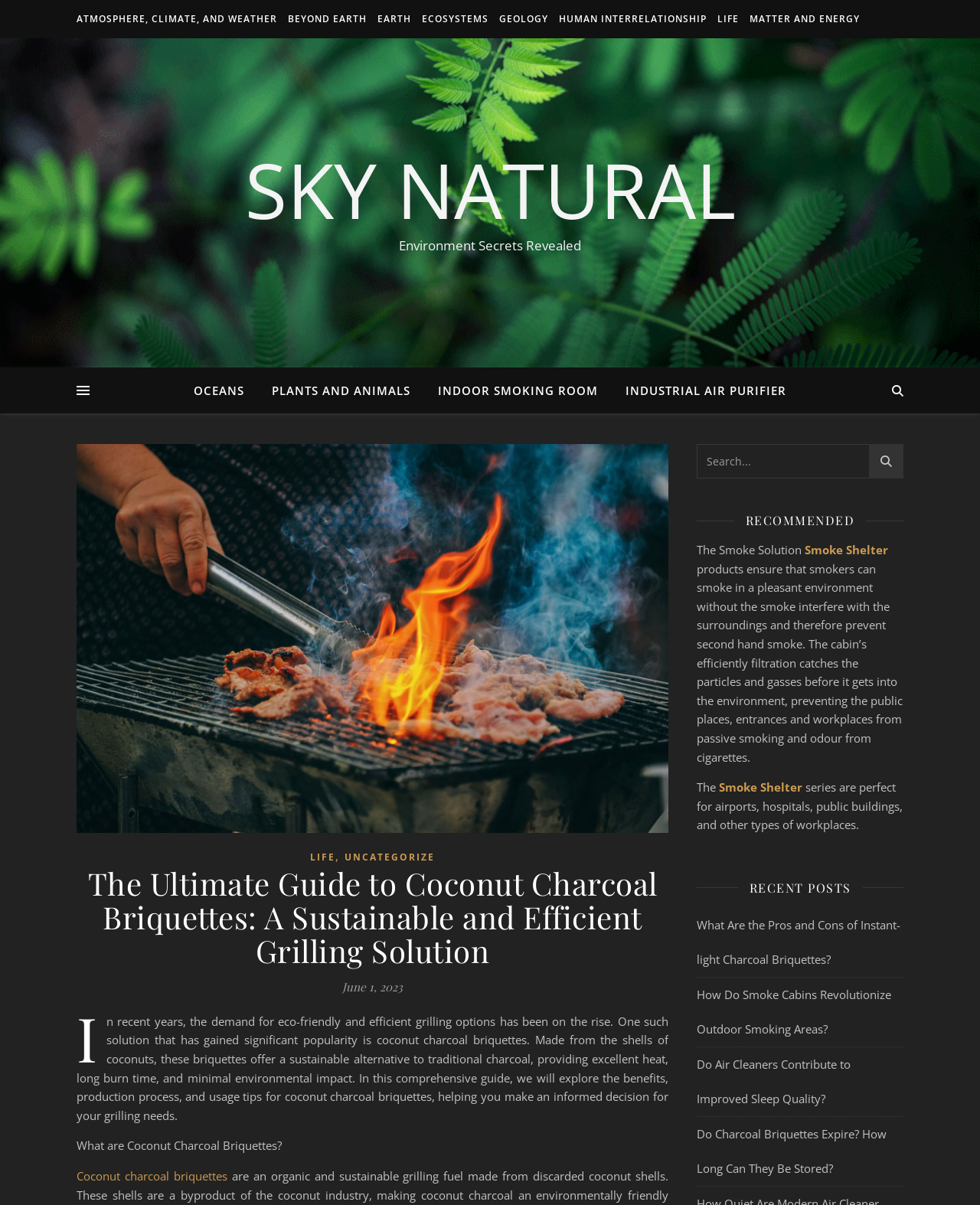Offer a thorough description of the webpage.

This webpage is a comprehensive guide to coconut charcoal briquettes, a sustainable and efficient grilling solution. At the top, there are several links to different categories, including "ATMOSPHERE, CLIMATE, AND WEATHER", "BEYOND EARTH", and "EARTH", among others. Below these links, there is a layout table with a link to "SKY NATURAL" and a static text "Environment Secrets Revealed".

On the left side of the page, there are several links to related topics, including "OCEANS", "PLANTS AND ANIMALS", and "INDOOR SMOKING ROOM". On the right side, there is a search bar with a search box and a button.

The main content of the page starts with a heading "The Ultimate Guide to Coconut Charcoal Briquettes: A Sustainable and Efficient Grilling Solution" followed by a date "June 1, 2023". The text below explains the benefits of coconut charcoal briquettes, including their eco-friendliness, excellent heat, and long burn time. The guide also promises to explore the production process and usage tips for these briquettes.

Below this introduction, there are several sections, including "What are Coconut Charcoal Briquettes?" with a link to the topic, and a section on recommended products, including "The Smoke Solution" with a link to "Smoke Shelter". This section describes the benefits of smoke shelters, including their ability to prevent second-hand smoke and odors.

Further down the page, there is a section on recent posts, including links to articles on the pros and cons of instant-light charcoal briquettes, the revolution of outdoor smoking areas, the contribution of air cleaners to improved sleep quality, and the storage life of charcoal briquettes.